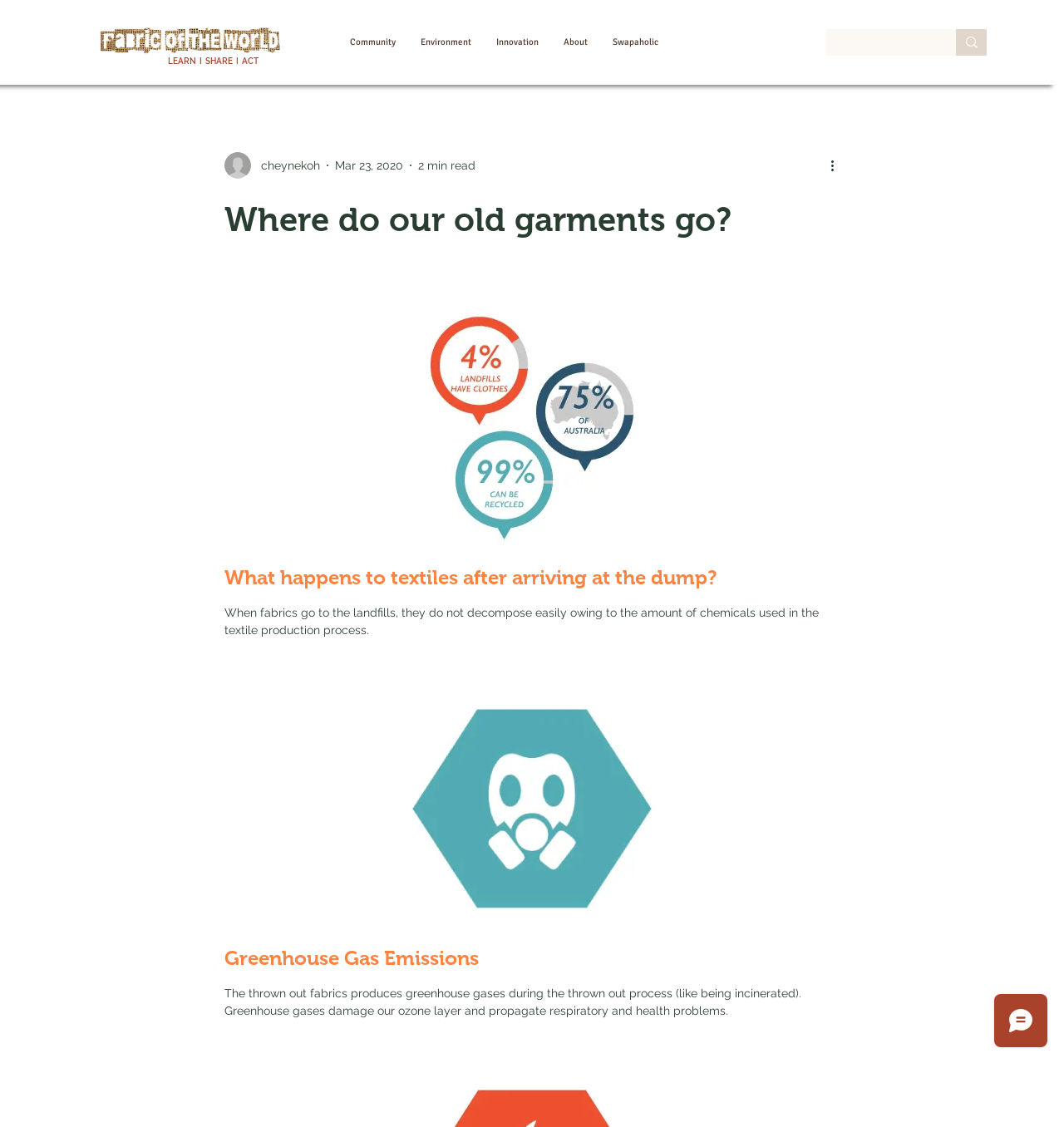Answer the question briefly using a single word or phrase: 
What is the purpose of the search bar?

Search content